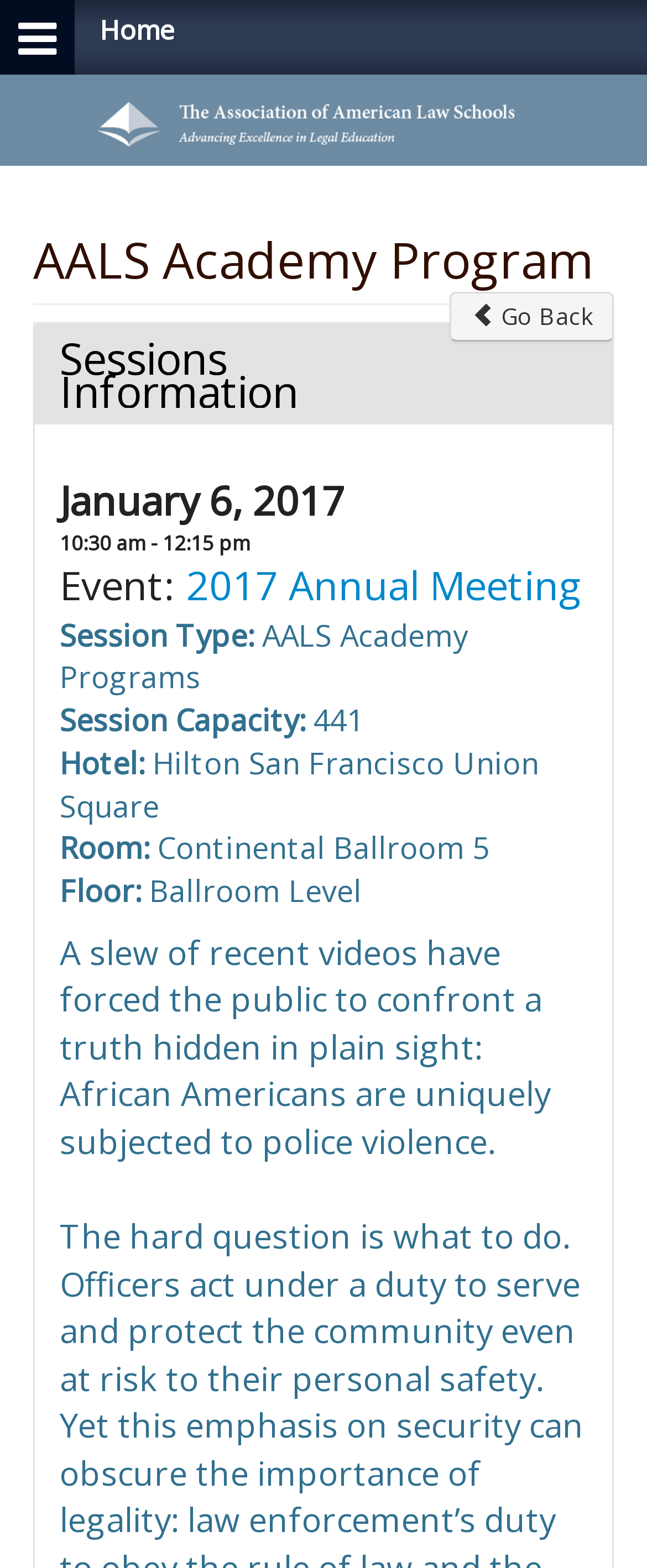What is the session capacity?
Based on the screenshot, give a detailed explanation to answer the question.

I found the session capacity by looking at the text 'Session Capacity:' and the corresponding text '441' which is located below the 'Session Type:' information.